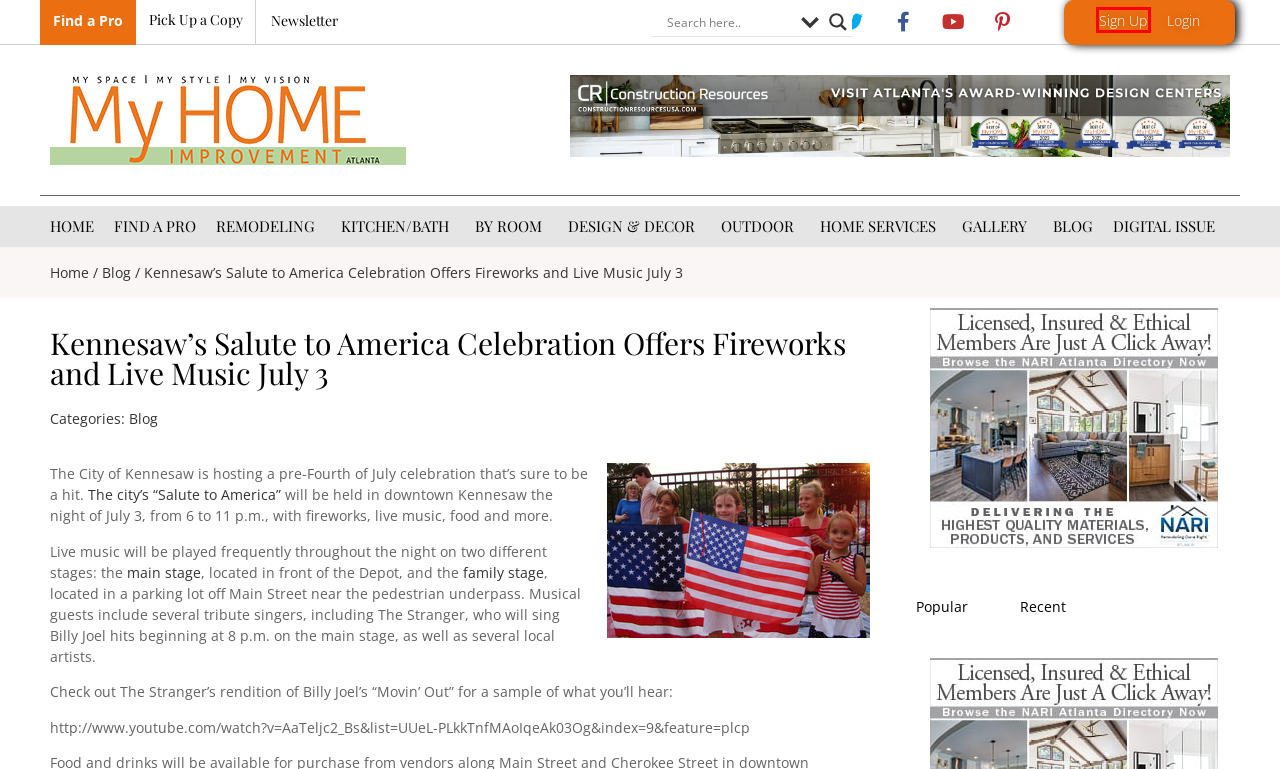You have a screenshot of a webpage with a red rectangle bounding box around a UI element. Choose the best description that matches the new page after clicking the element within the bounding box. The candidate descriptions are:
A. Local Resources - Atlanta Home Improvement
B. Atlanta Home Improvement - Atlanta Home Improvement
C. Home Maintenance - Atlanta Home Improvement
D. Construction Resources | Countertops, Appliances, Lighting, & Flooring
E. Create Local Resources - Atlanta Home Improvement
F. Design & Décor - Atlanta Home Improvement
G. Photo Gallery - Atlanta Home Improvement
H. Blog - Atlanta Home Improvement

E